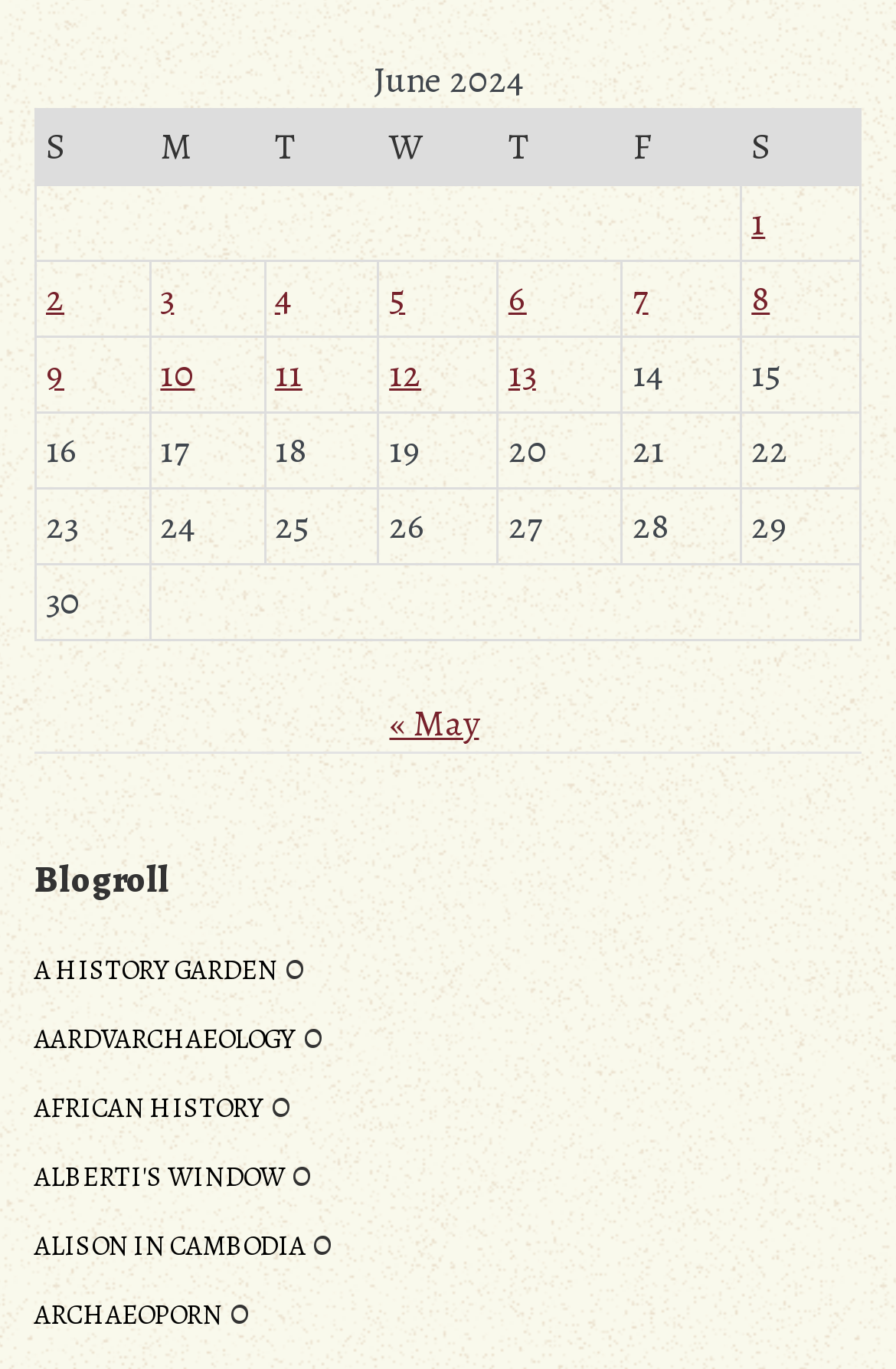Determine the bounding box coordinates of the clickable region to follow the instruction: "View posts published on June 1, 2024".

[0.839, 0.144, 0.854, 0.181]